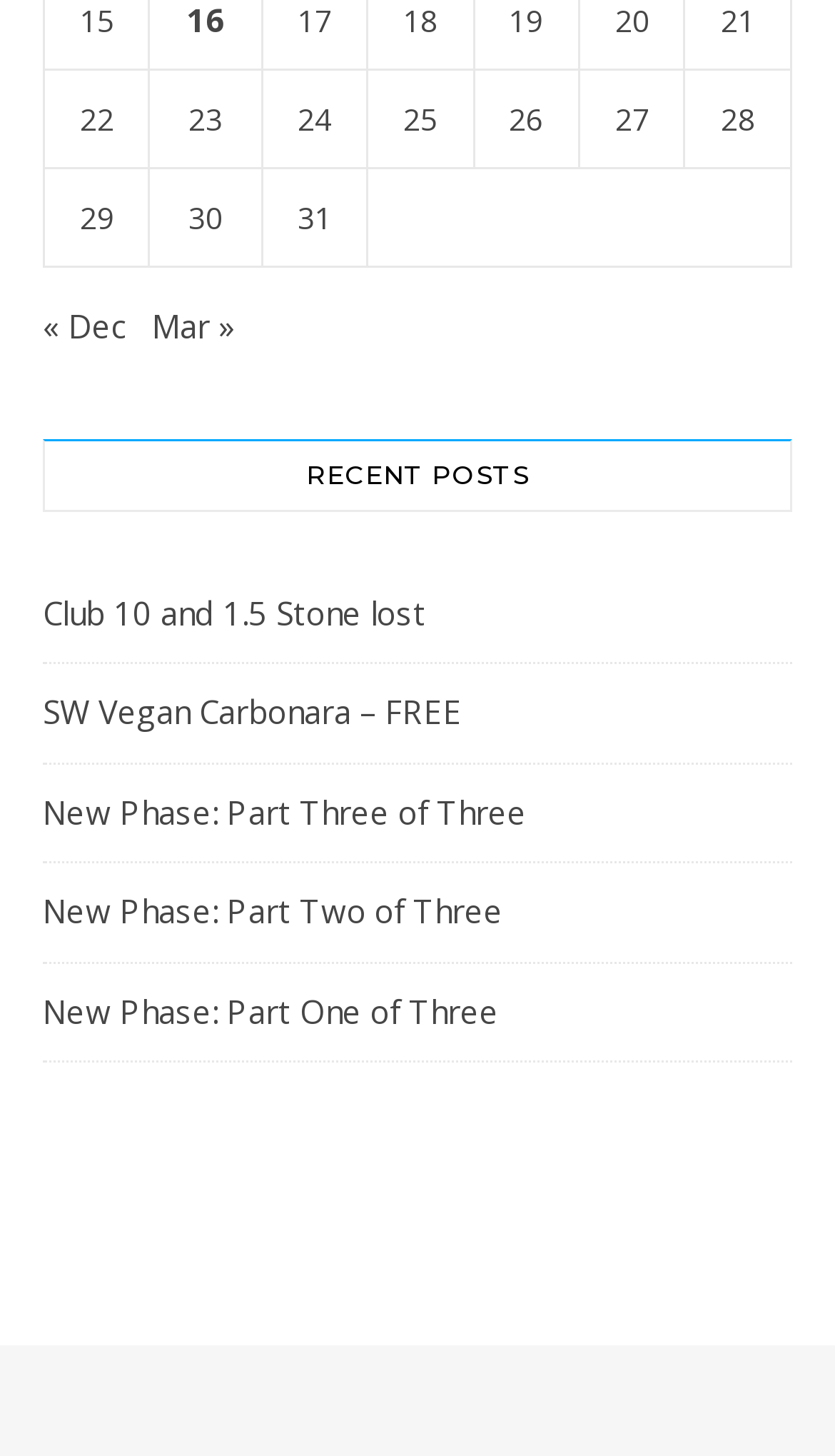Utilize the details in the image to thoroughly answer the following question: How many recent posts are listed?

I counted the number of links under the heading 'RECENT POSTS' and found 5 links, which suggests that there are 5 recent posts listed.